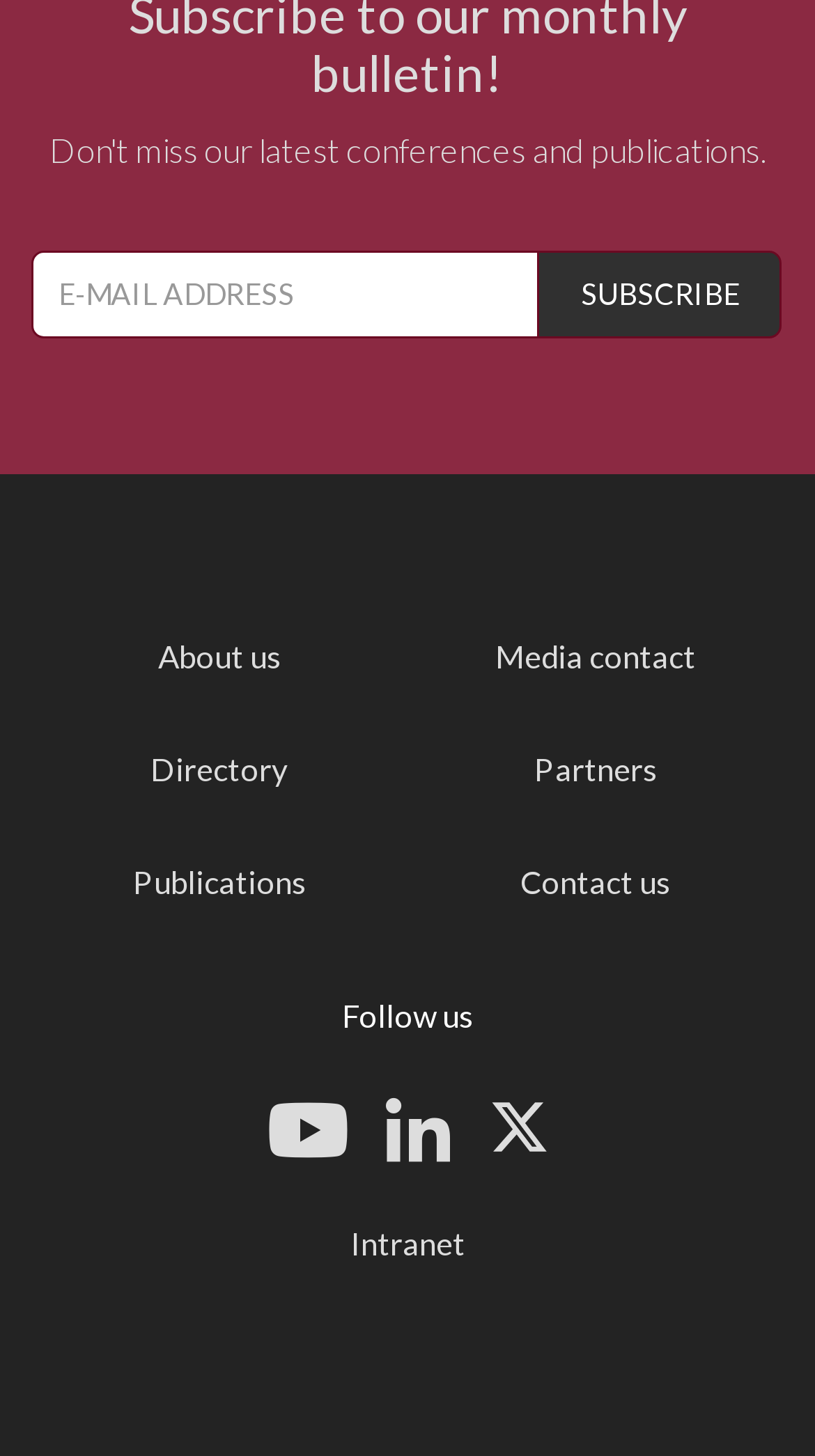How many main navigation links are there?
Respond to the question with a single word or phrase according to the image.

5